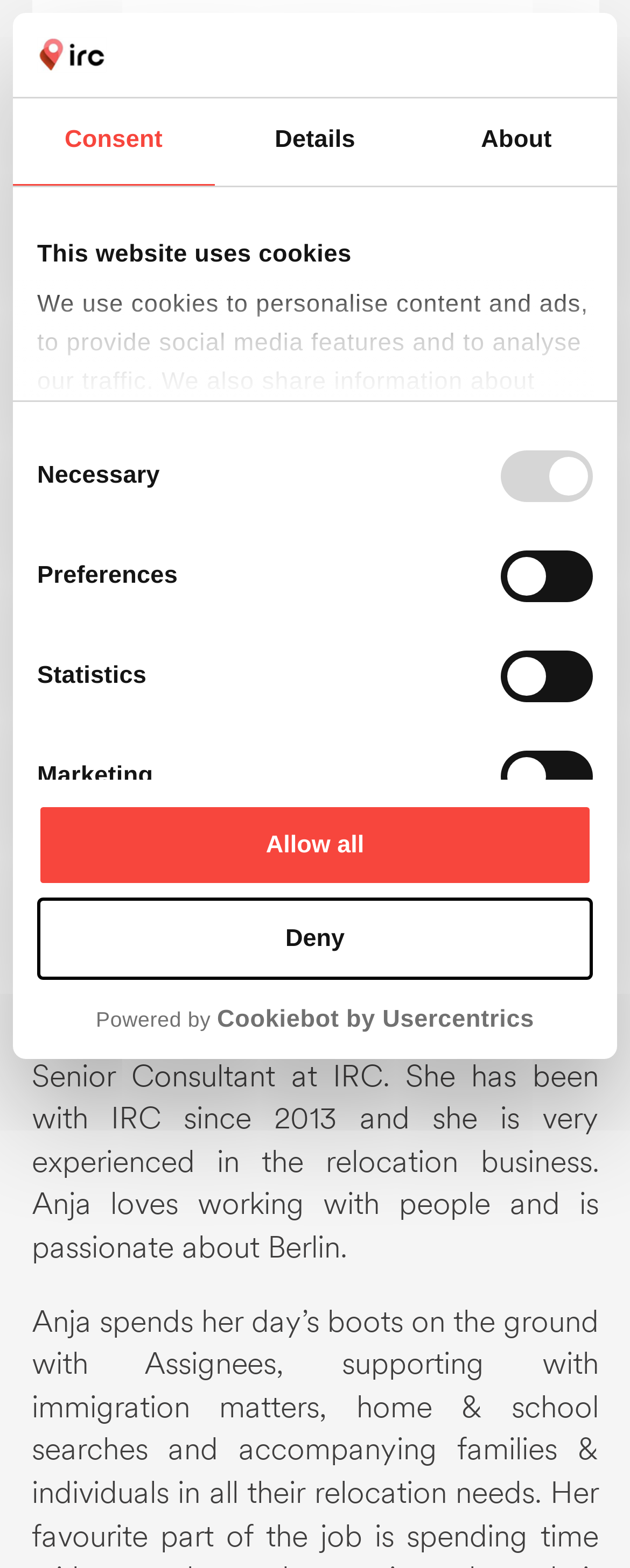What language is the webpage in?
Give a detailed and exhaustive answer to the question.

Based on the webpage content, the language of the webpage is English, as indicated by the 'EN' text at the bottom of the page, which is a common notation for English language.